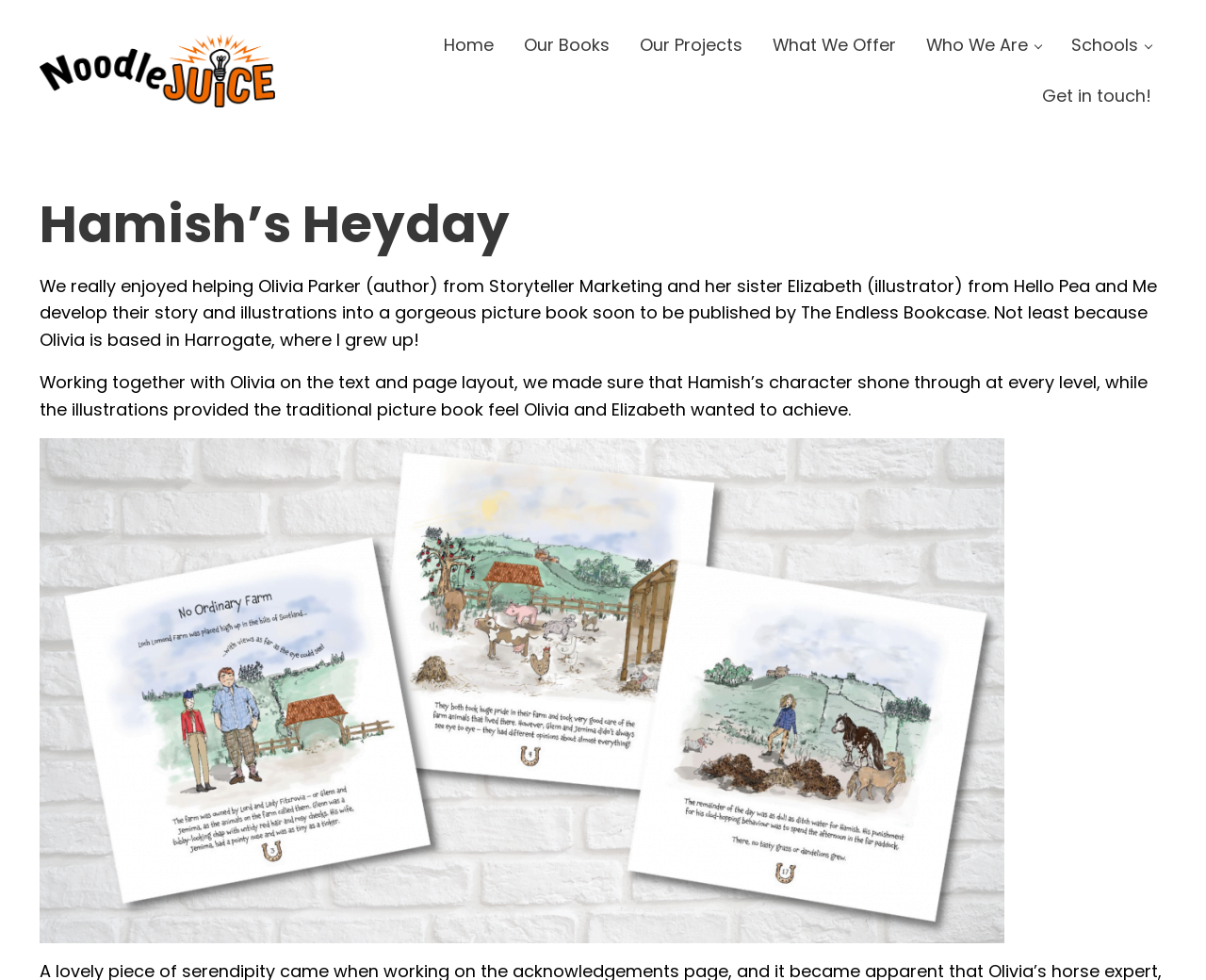Summarize the contents and layout of the webpage in detail.

The webpage is about a publishing company, Noodle Juice, and its project, "Hamish's Heyday". At the top left corner, there is a Noodle Juice logo, which is an image with a lightbulb replacing the dot on the "i" of "juice". Next to the logo, there is a tagline "High Octane Ideas Delivered". 

On the top right side, there is a navigation menu with seven links: "Home", "Our Books", "Our Projects", "What We Offer", "Who We Are", "Schools", and "Get in touch!". 

Below the navigation menu, there is a heading "Hamish’s Heyday" and a paragraph describing the project. The paragraph explains that Noodle Juice helped Olivia Parker, an author, and her sister Elizabeth, an illustrator, develop their story and illustrations into a picture book. 

Following the paragraph, there is another paragraph detailing the collaboration process between Noodle Juice and Olivia Parker, focusing on the text and page layout to bring out the character of Hamish. 

At the bottom of the page, there is a large figure, likely an illustration from the picture book, taking up most of the width of the page.